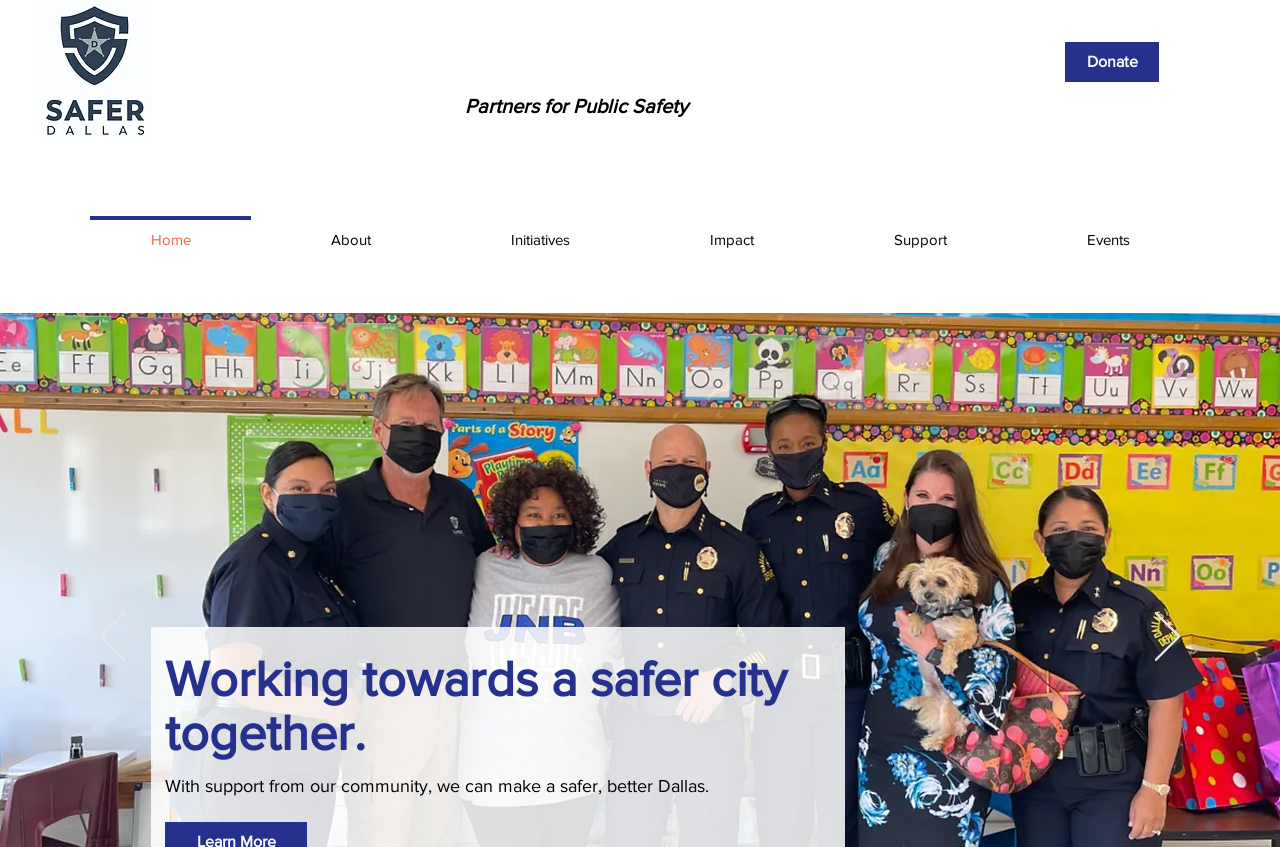What is the main goal of the organization?
Look at the image and respond with a one-word or short phrase answer.

To make a safer city